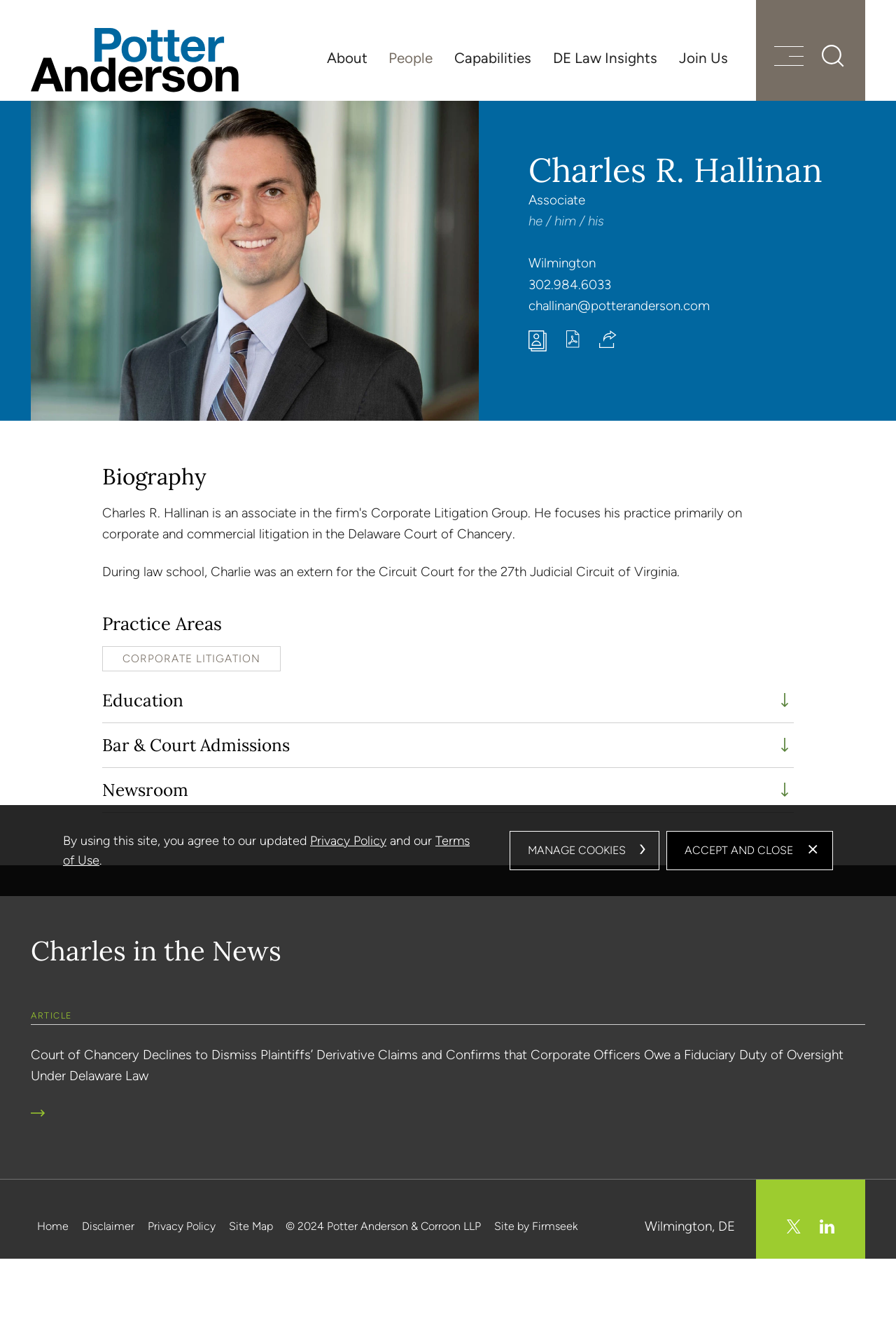Identify the title of the webpage and provide its text content.

Charles R. Hallinan